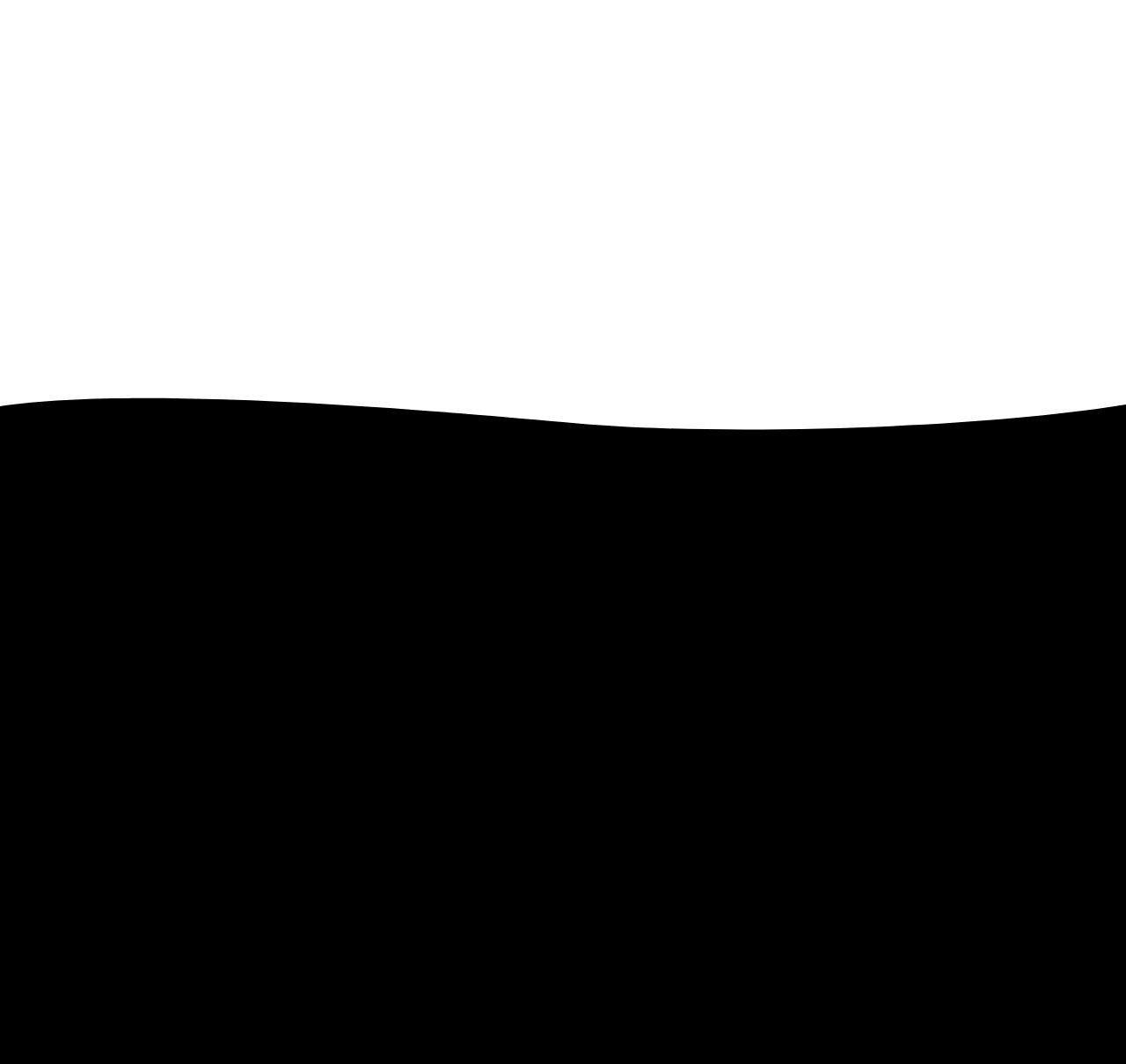Please find the bounding box coordinates of the element that must be clicked to perform the given instruction: "View Leviev Diamonds on Instagram". The coordinates should be four float numbers from 0 to 1, i.e., [left, top, right, bottom].

[0.434, 0.858, 0.458, 0.883]